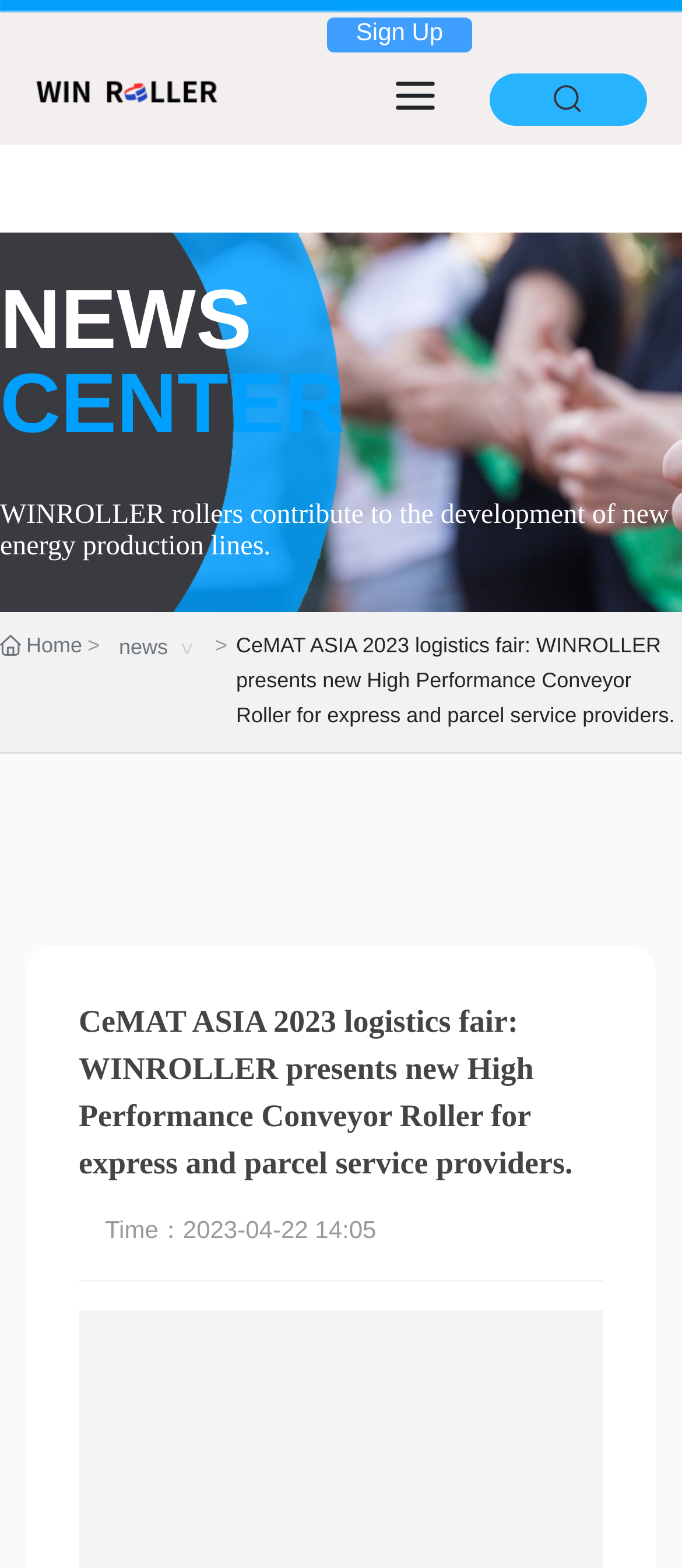Analyze the image and provide a detailed answer to the question: What is the date of the news article?

I found a StaticText element with the text '2023-04-22 14:05' at the bottom of the webpage, which indicates the date and time of the news article.